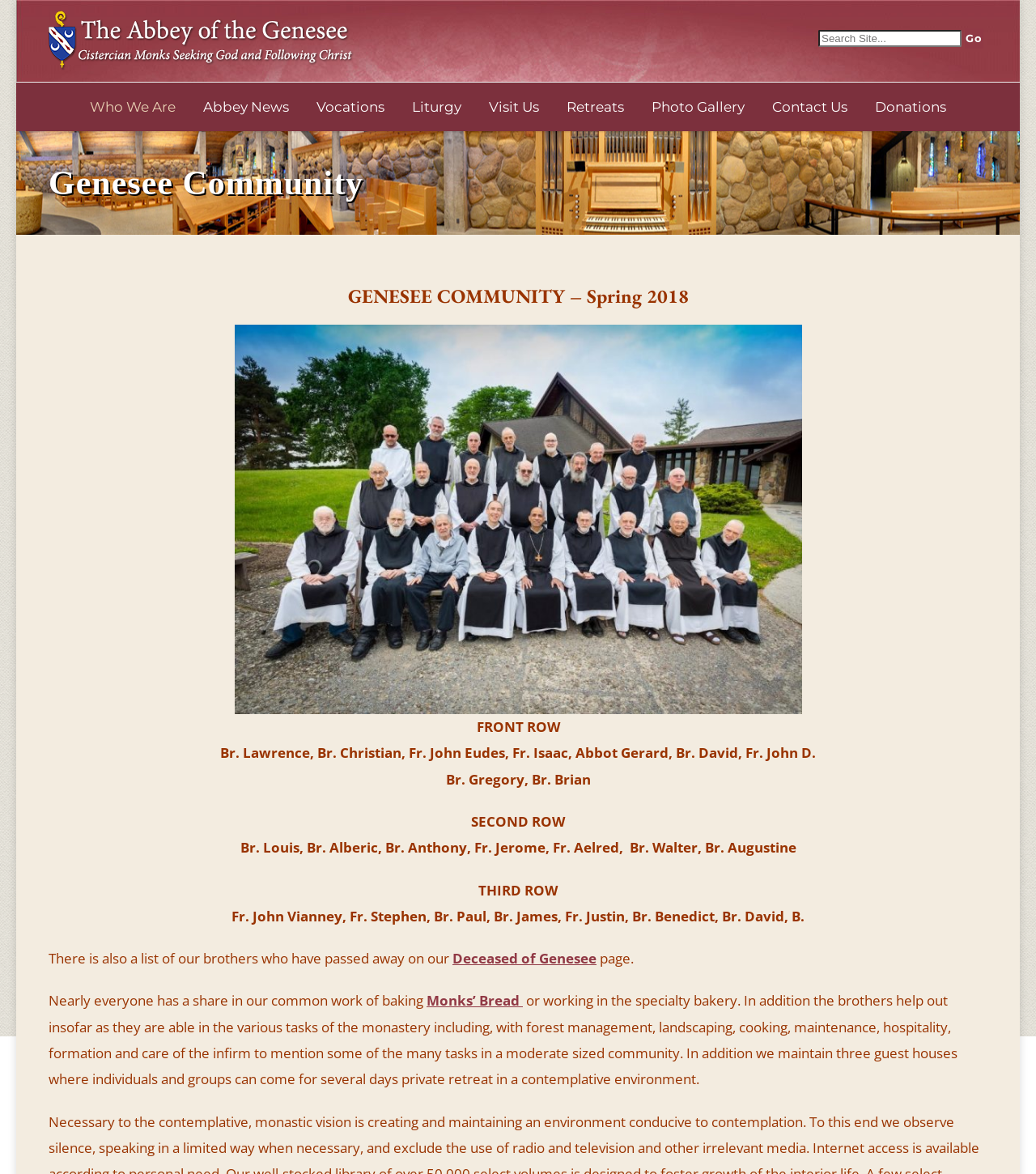What is the purpose of the monastery?
Look at the screenshot and respond with one word or a short phrase.

Baking and other tasks